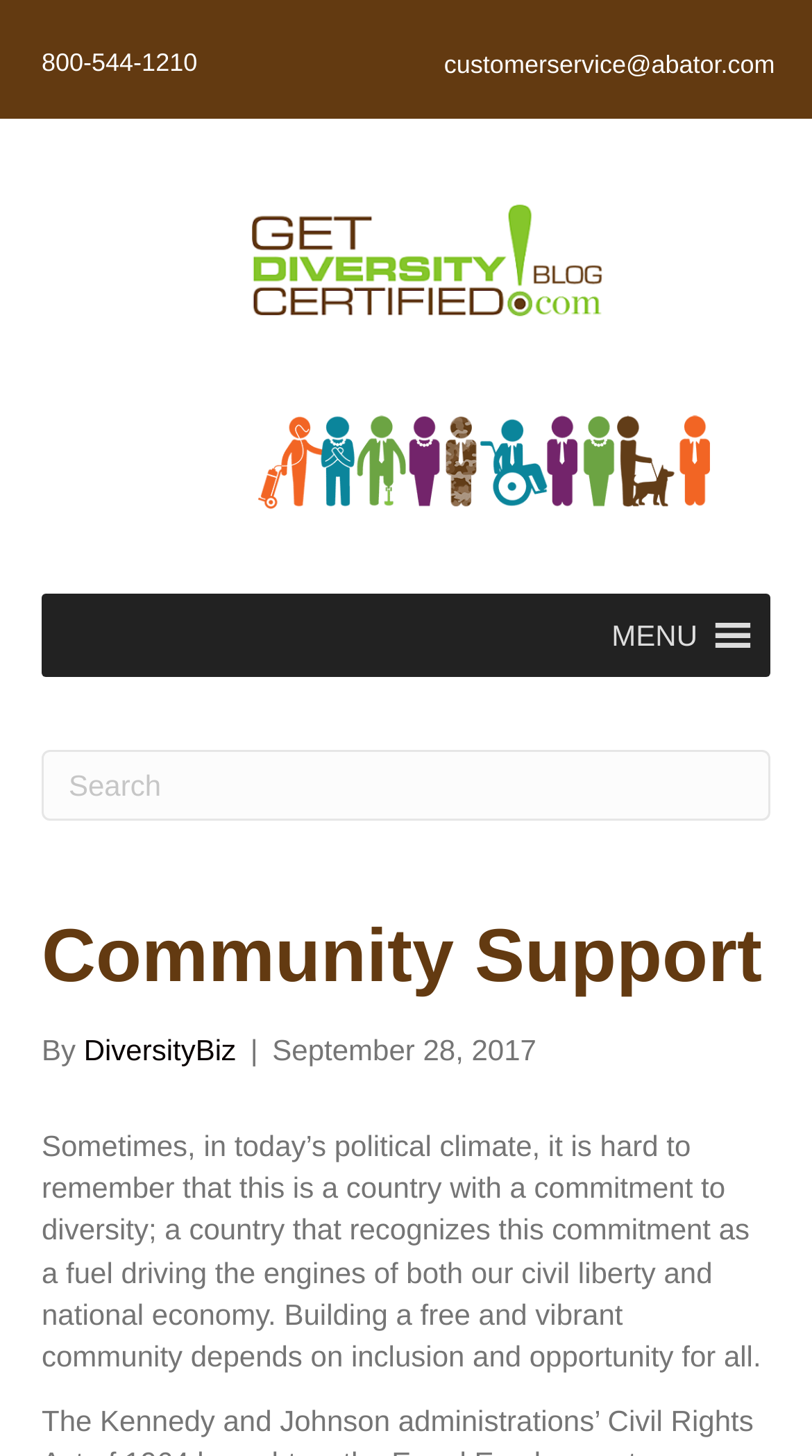Present a detailed account of what is displayed on the webpage.

The webpage is about community support and diversity, with a focus on building a free and vibrant community through inclusion and opportunity for all. At the top left, there are two links, one for a phone number and another for an email address. Next to these links, there is a blog logo image. 

On the top right, there is an image of diverse people, and a menu button with an icon. Below the menu button, there is a search bar with a search box and a header that reads "Community Support". 

The main content of the webpage is a blog post, which starts with a heading "Community Support" followed by the author's name, "DiversityBiz", and the date "September 28, 2017". The blog post itself discusses the importance of diversity in the country, recognizing it as a driving force for both civil liberty and national economy.